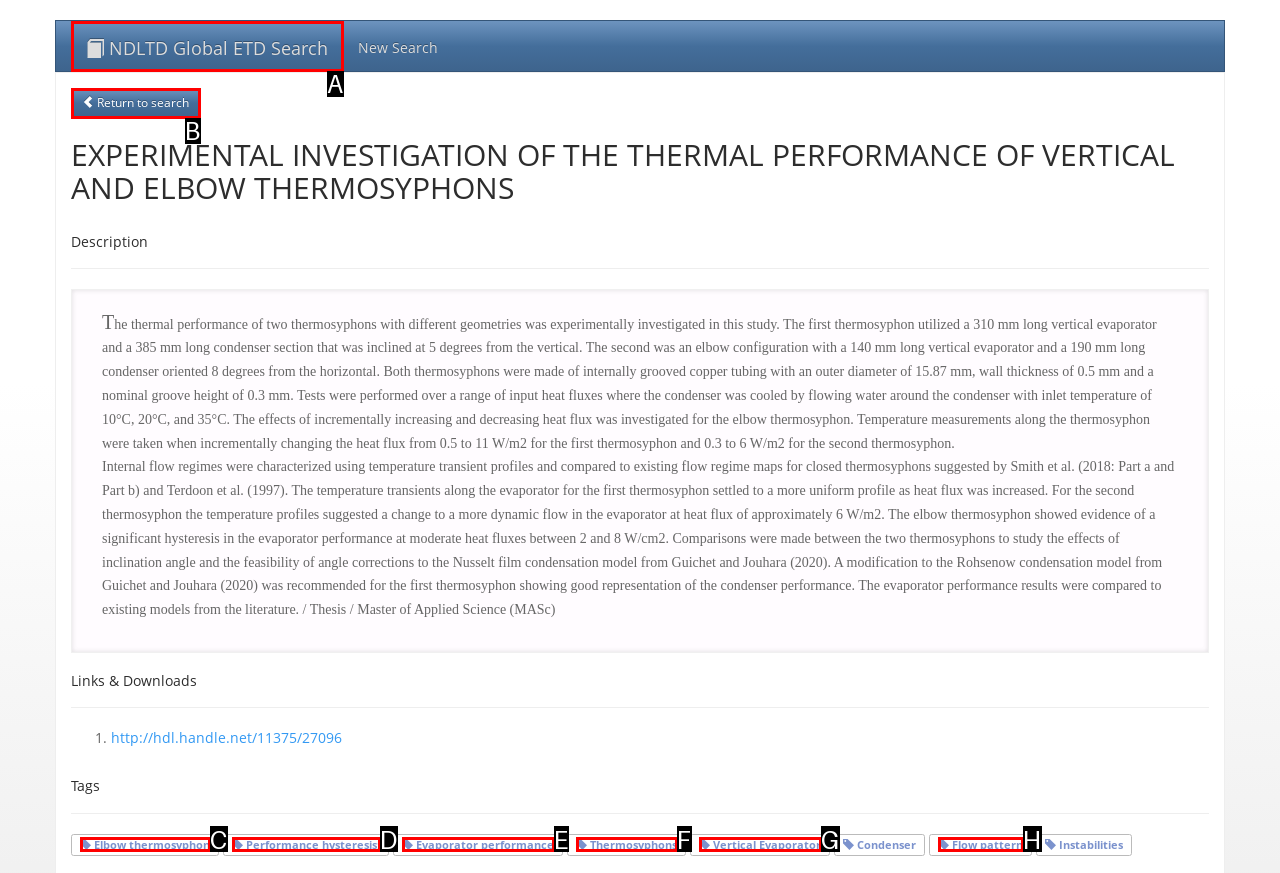Determine the option that best fits the description: Return to search
Reply with the letter of the correct option directly.

B